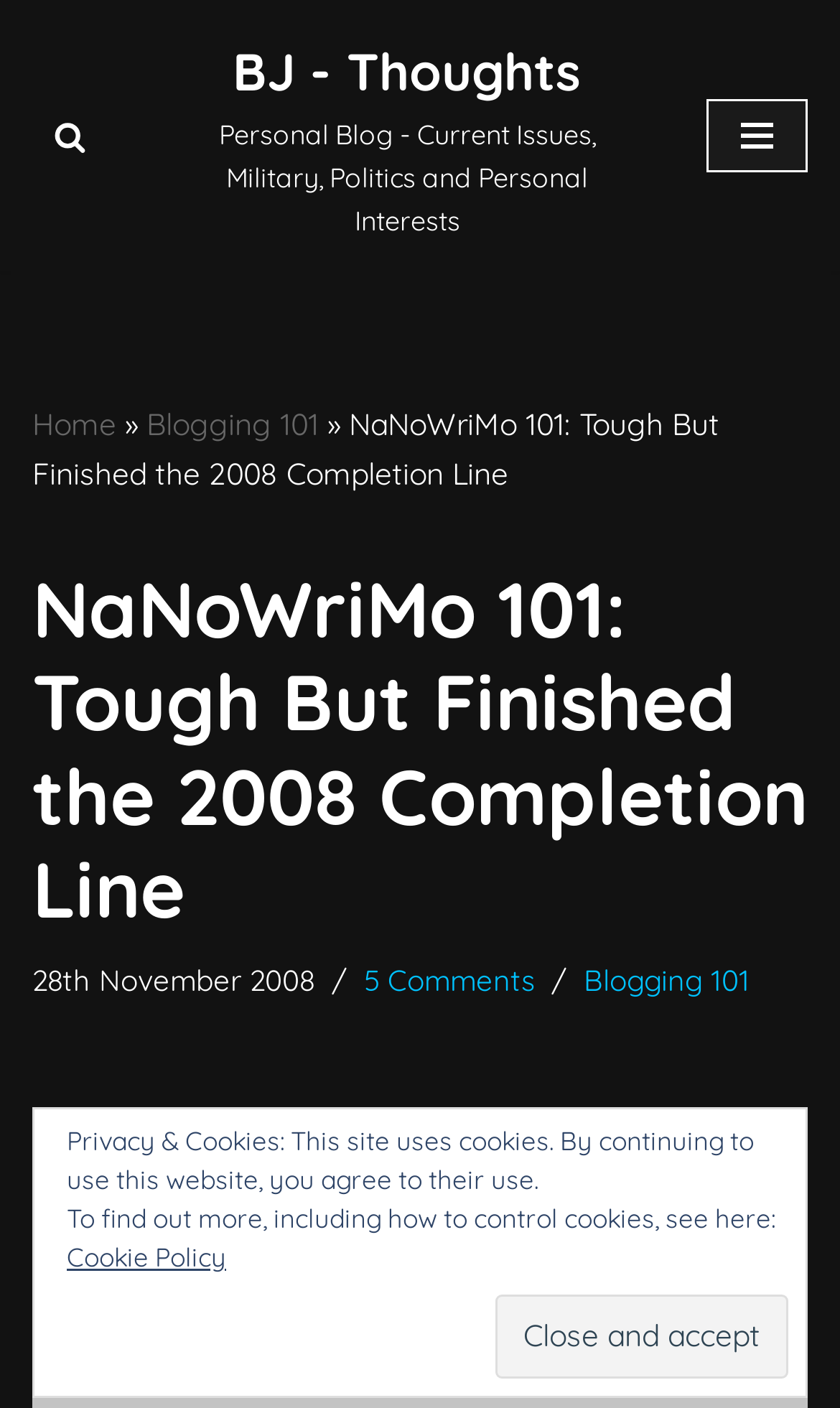Given the element description 5 Comments, identify the bounding box coordinates for the UI element on the webpage screenshot. The format should be (top-left x, top-left y, bottom-right x, bottom-right y), with values between 0 and 1.

[0.433, 0.688, 0.636, 0.714]